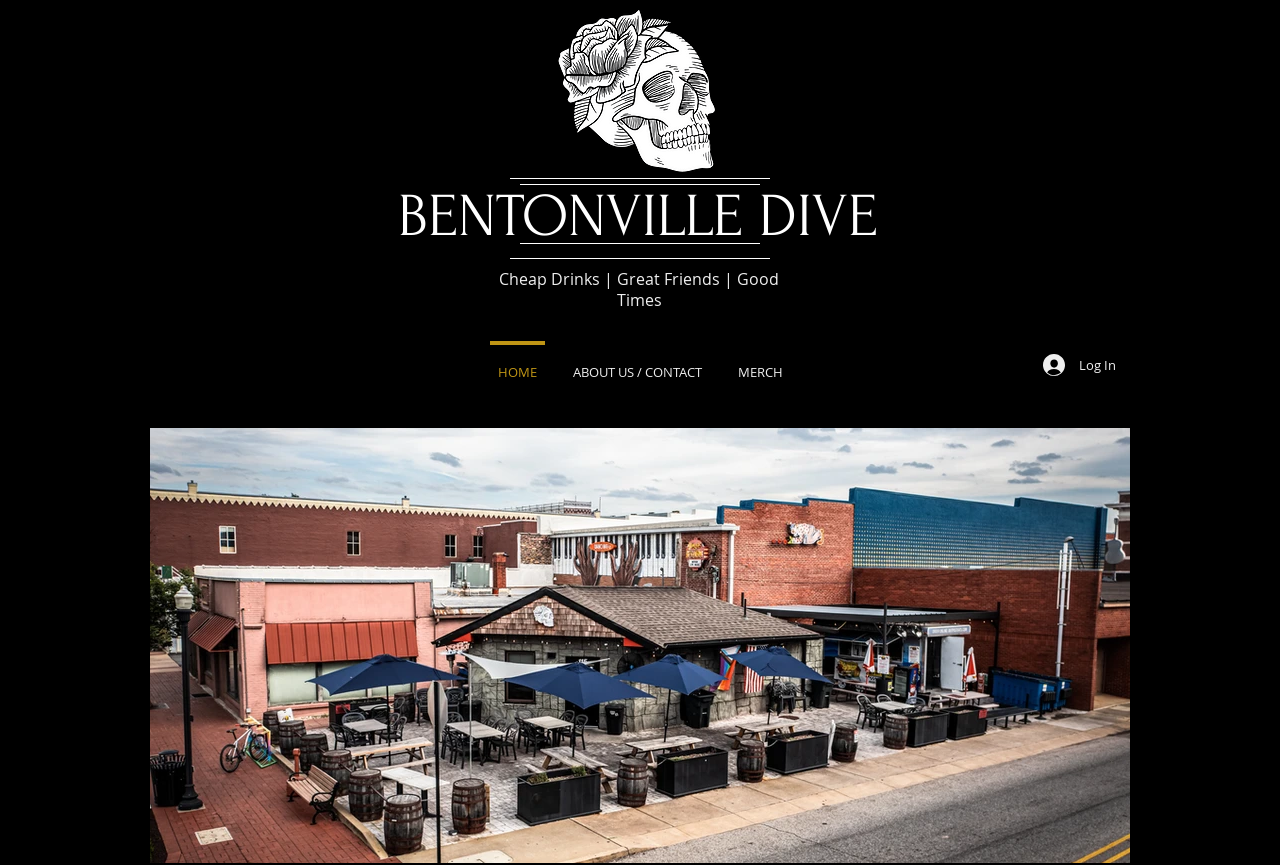Generate a thorough explanation of the webpage's elements.

The webpage is titled "HOME | Bentonville Dive" and features a prominent image of a white skull logo at the top center, taking up about a quarter of the screen. Below the logo, there is a large heading that reads "BENTONVILLE DIVE" in bold font, followed by a subtitle "Cheap Drinks | Great Friends | Good Times" in a slightly smaller font.

On the top left side of the page, there is a navigation menu labeled "Site" that contains three links: "HOME", "ABOUT US / CONTACT", and "MERCH", arranged horizontally. The links are evenly spaced and take up about half of the screen's width.

At the top right corner, there is a "Log In" button accompanied by a small icon. The button is relatively small and takes up about a tenth of the screen's width.

Overall, the webpage has a simple and clean layout, with a clear focus on the Bentonville Dive brand and its navigation menu.